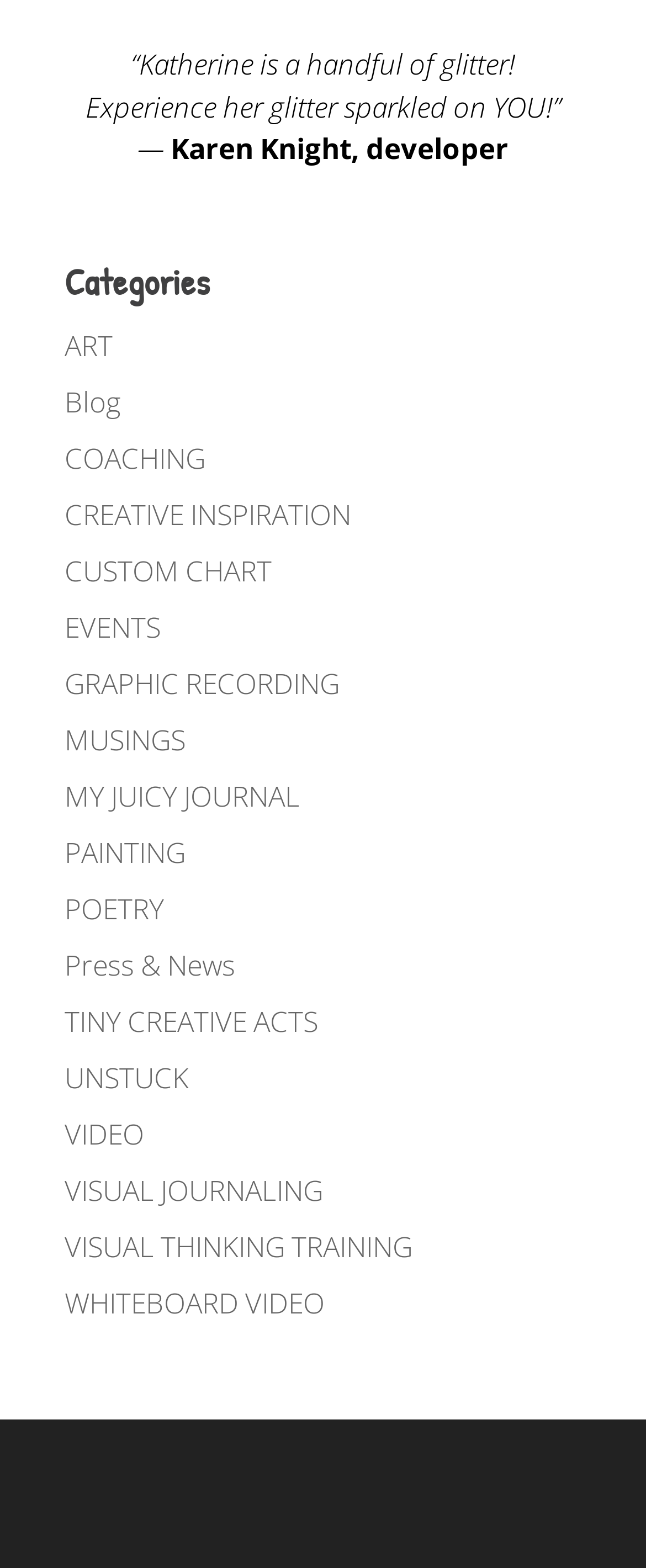Identify the bounding box coordinates of the clickable region necessary to fulfill the following instruction: "click on ART category". The bounding box coordinates should be four float numbers between 0 and 1, i.e., [left, top, right, bottom].

[0.1, 0.208, 0.174, 0.232]